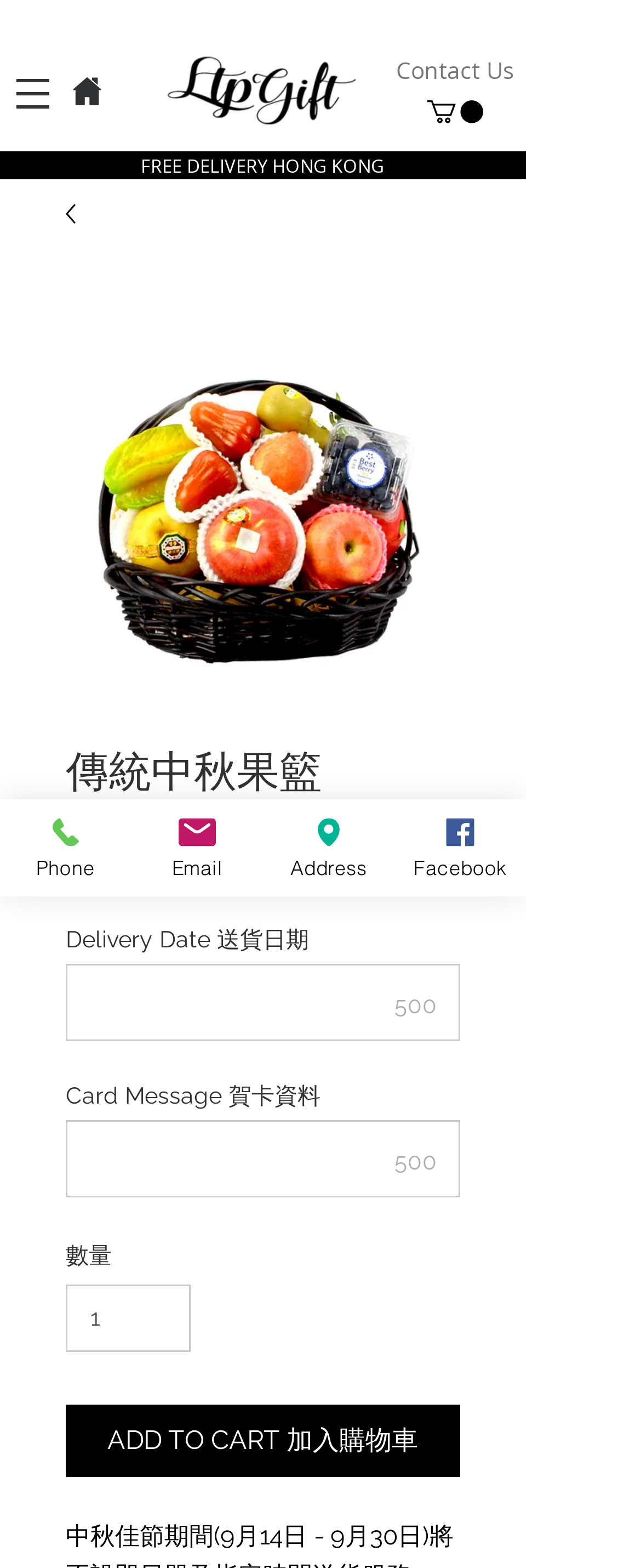Extract the bounding box coordinates of the UI element described: "alt="shovel_blog_logo_smaller"". Provide the coordinates in the format [left, top, right, bottom] with values ranging from 0 to 1.

None